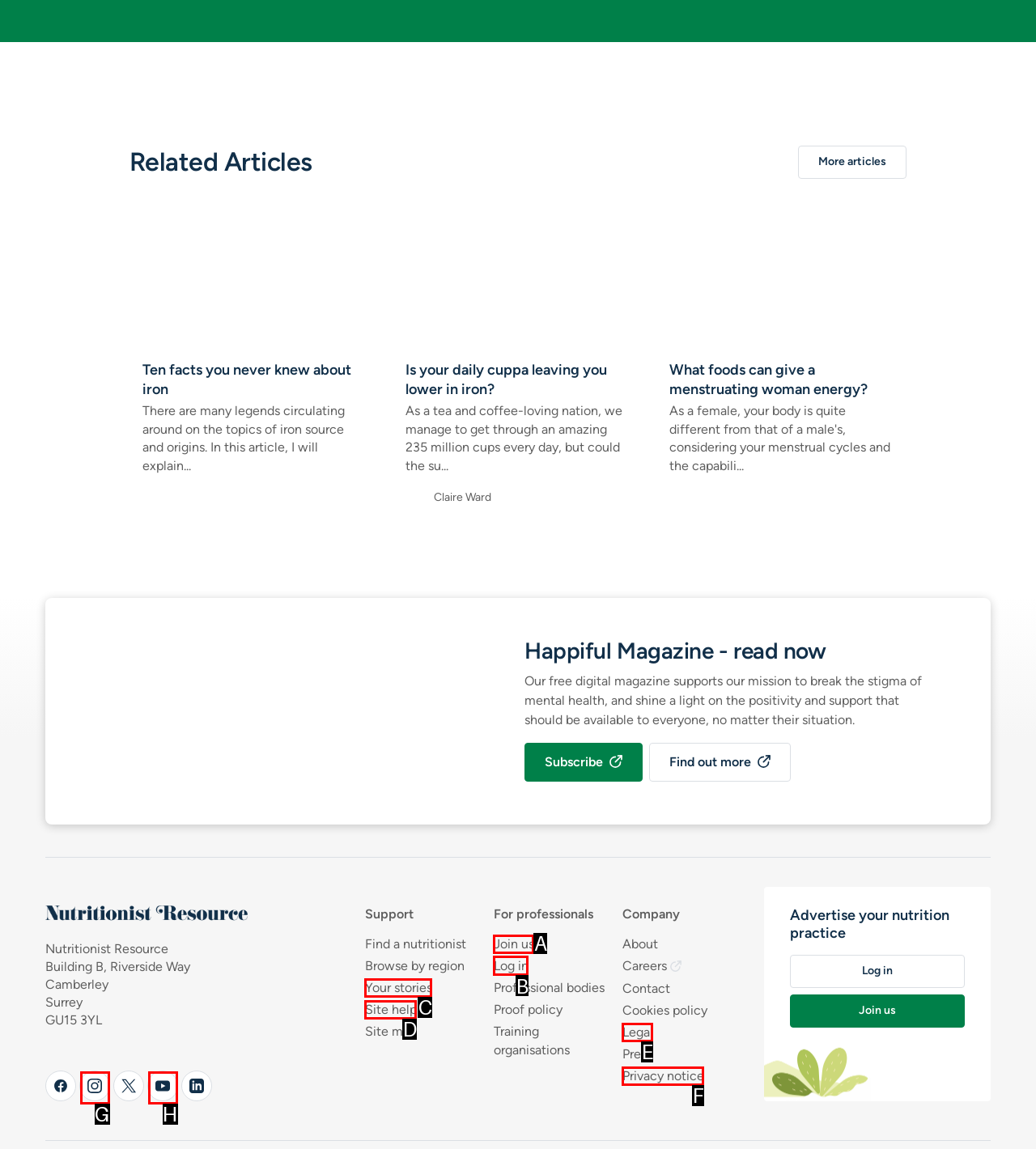Show which HTML element I need to click to perform this task: Log in to your account Answer with the letter of the correct choice.

B